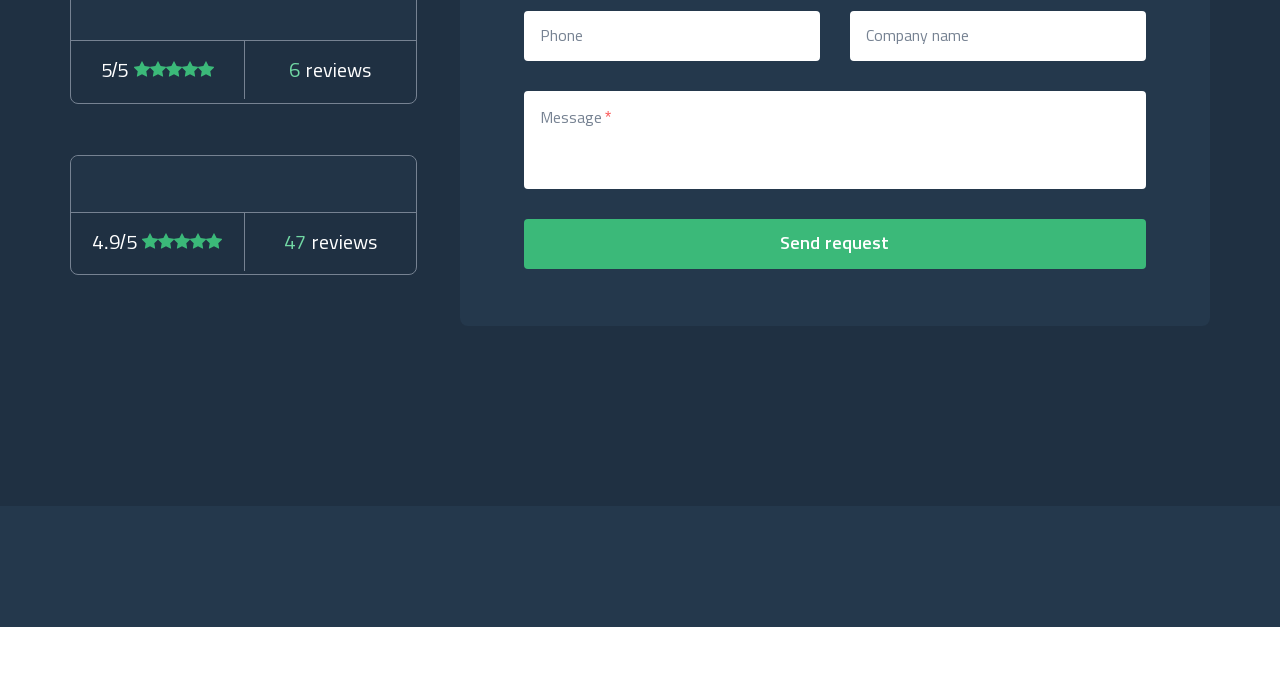Please identify the bounding box coordinates for the region that you need to click to follow this instruction: "Call USA headquarters".

[0.131, 0.863, 0.259, 0.893]